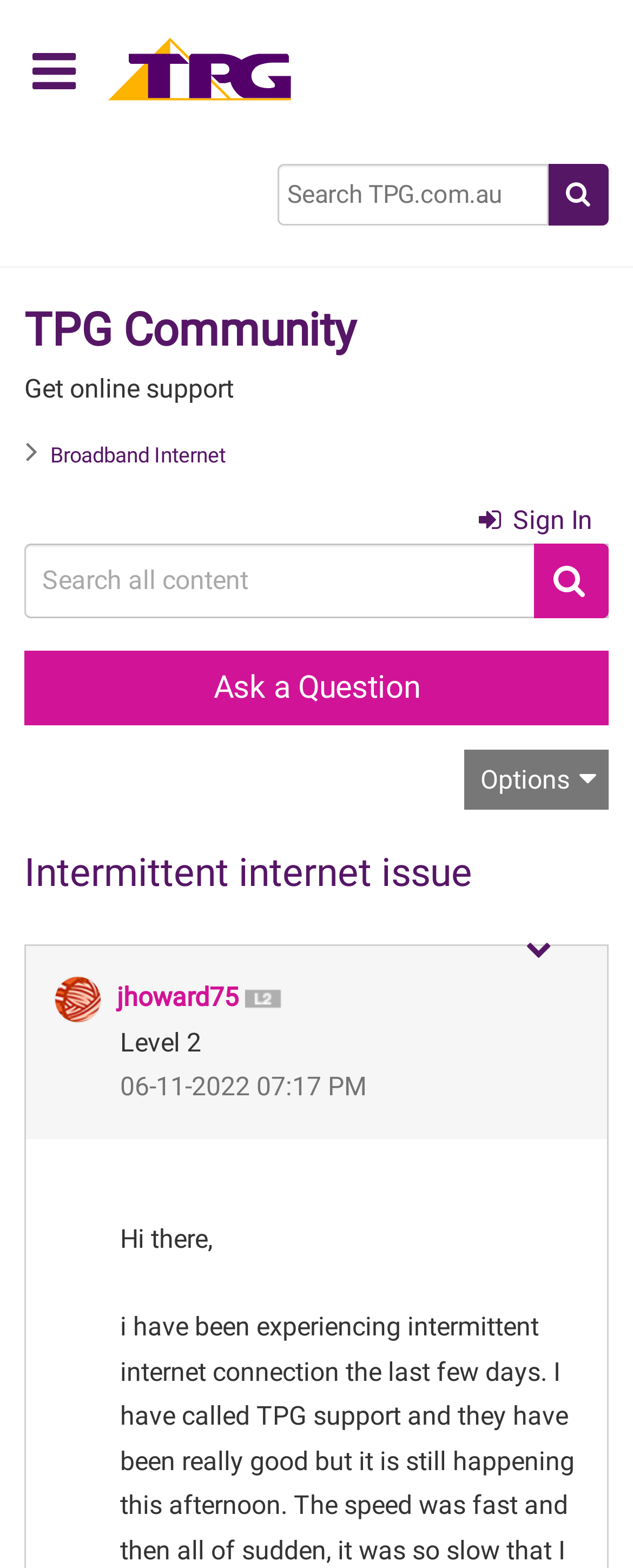Provide the bounding box coordinates for the area that should be clicked to complete the instruction: "View profile of jhoward75".

[0.185, 0.626, 0.377, 0.646]